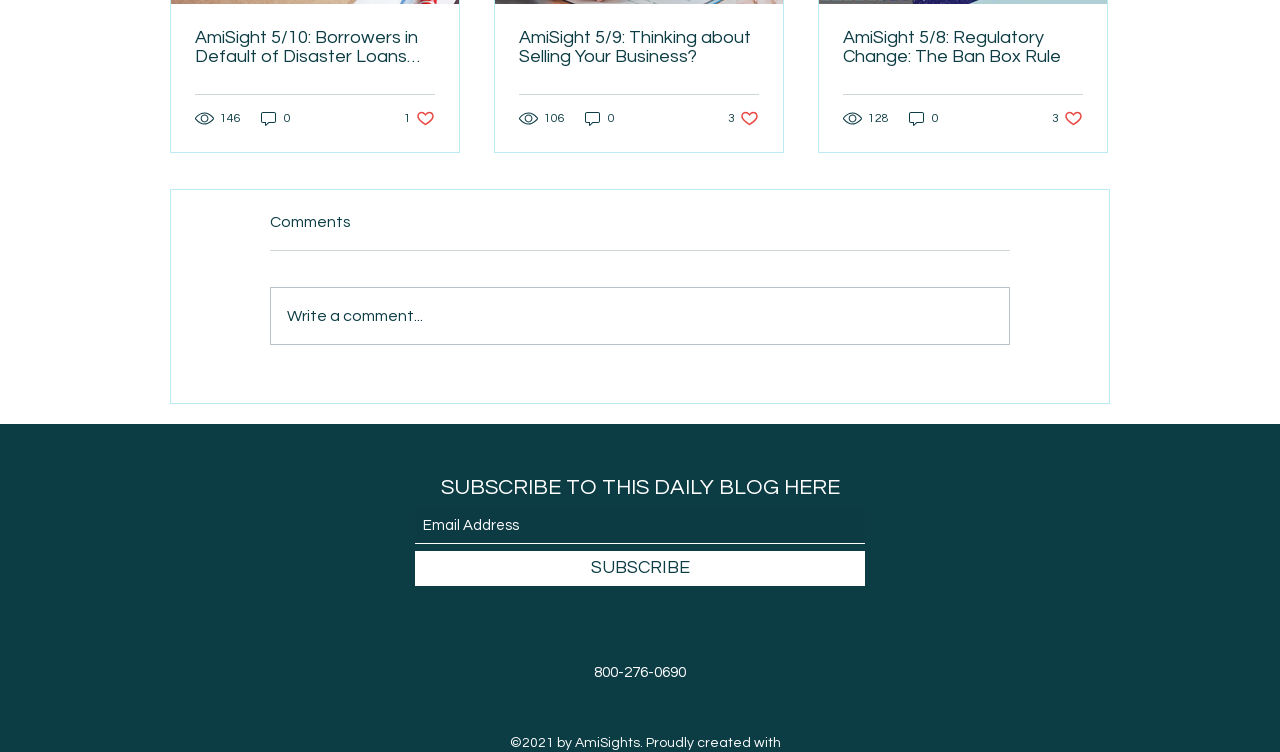Kindly determine the bounding box coordinates for the clickable area to achieve the given instruction: "View the comments".

[0.211, 0.284, 0.789, 0.305]